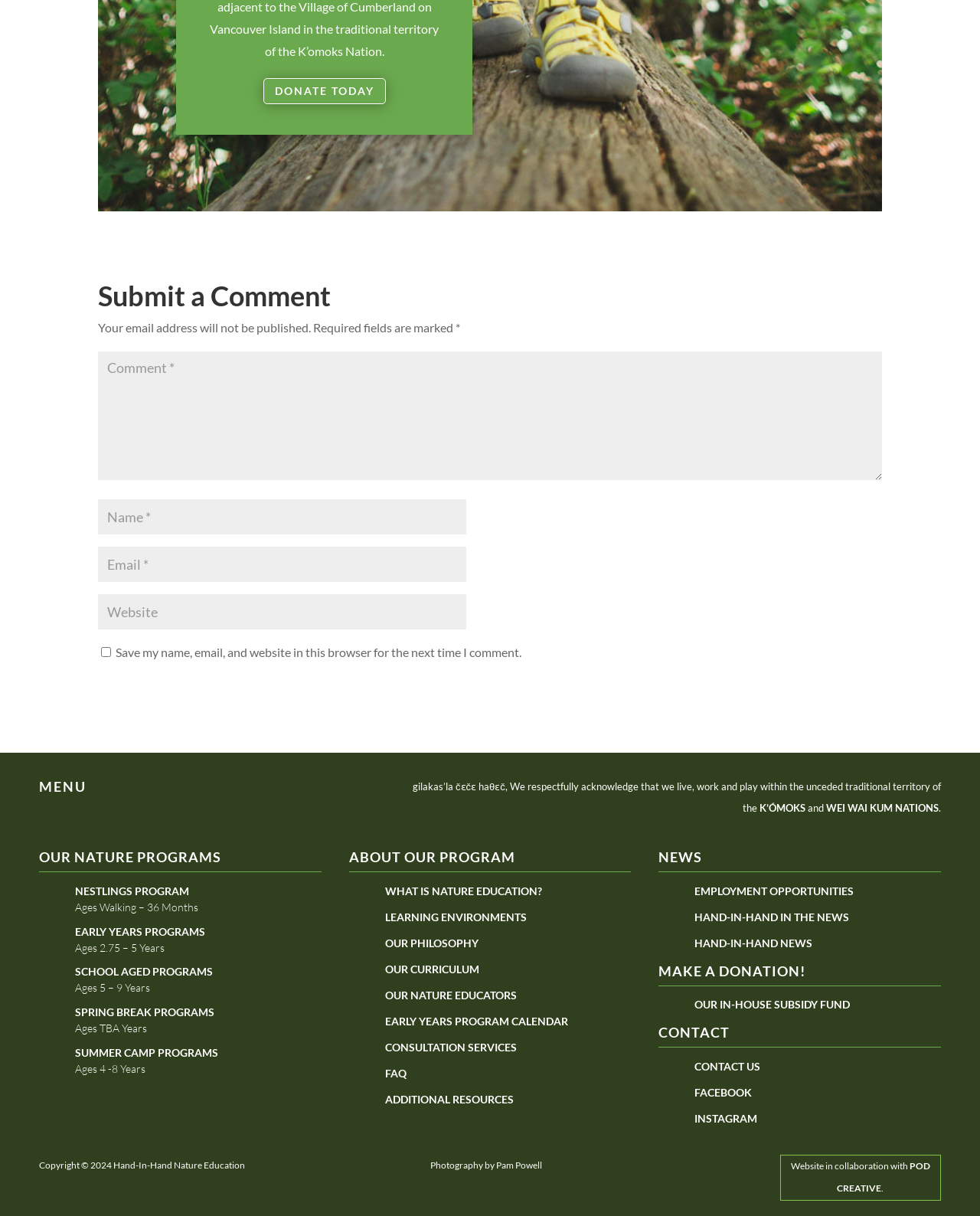Please identify the bounding box coordinates of the clickable area that will allow you to execute the instruction: "View more articles".

None